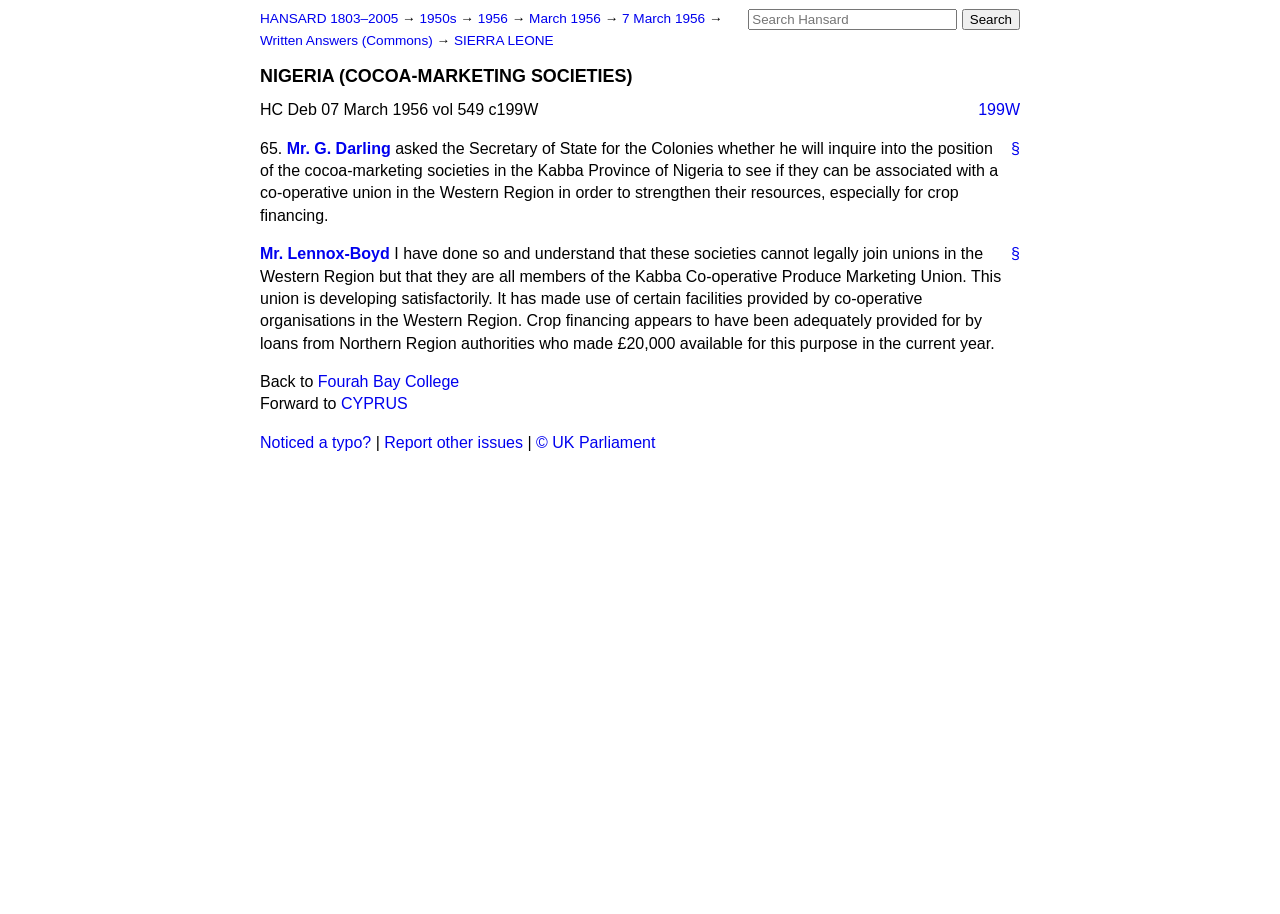Elaborate on the webpage's design and content in a detailed caption.

This webpage appears to be a Hansard transcript from March 7, 1956, related to Nigeria and cocoa-marketing societies. At the top, there is a search box with a "Search" button to its right. Below this, there are several links to related topics, including "HANSARD 1803–2005", "1950s", "1956", "March 1956", and "7 March 1956". 

The main content of the page is divided into sections. The first section has a heading "NIGERIA (COCOA-MARKETING SOCIETIES)" and a subheading "HC Deb 07 March 1956 vol 549 c199W". Below this, there is a blockquote containing a question asked by Mr. G. Darling regarding the position of cocoa-marketing societies in the Kabba Province of Nigeria. 

The next section is another blockquote containing a response from Mr. Lennox-Boyd, which explains that these societies cannot legally join unions in the Western Region but are members of the Kabba Co-operative Produce Marketing Union. 

At the bottom of the page, there are links to navigate to other related topics, including "Fourah Bay College" and "CYPRUS". Additionally, there are links to report errors or issues, as well as a copyright notice from the UK Parliament.